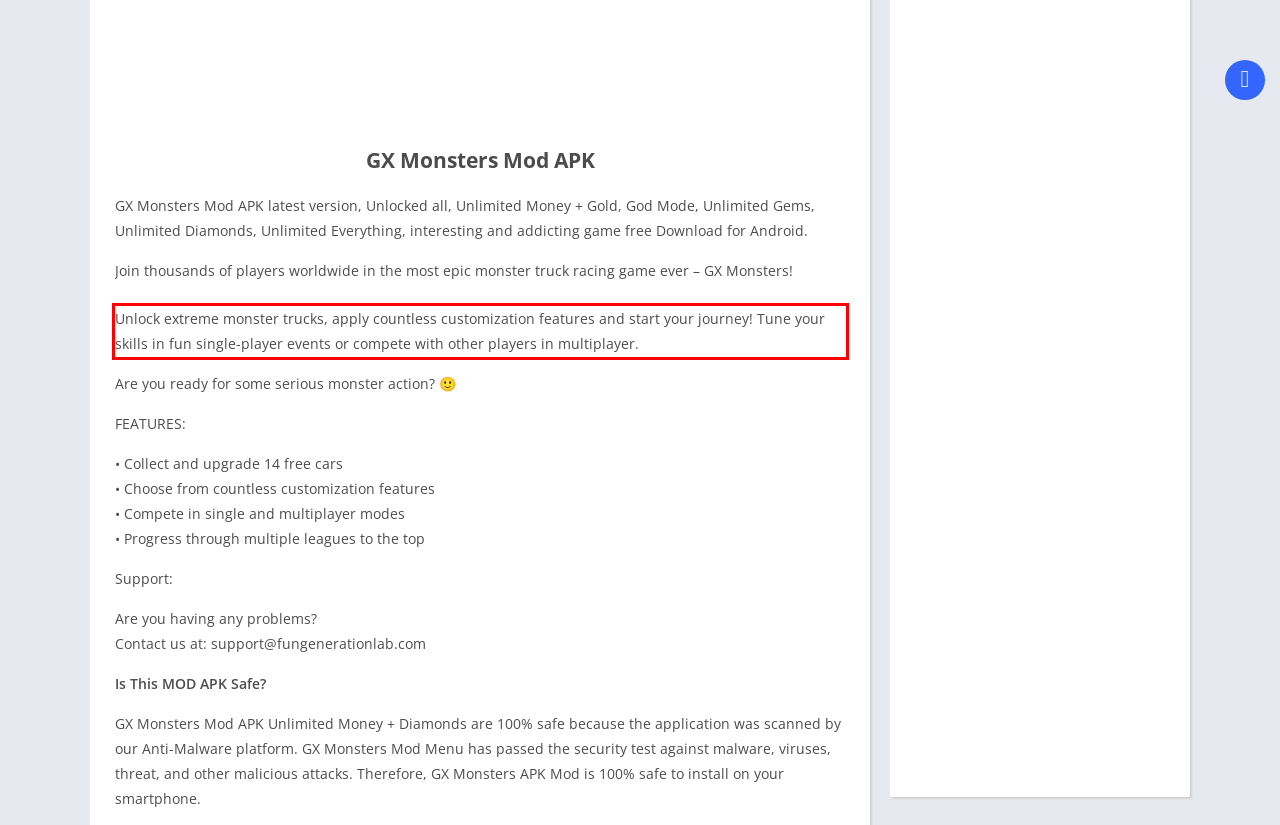There is a UI element on the webpage screenshot marked by a red bounding box. Extract and generate the text content from within this red box.

Unlock extreme monster trucks, apply countless customization features and start your journey! Tune your skills in fun single-player events or compete with other players in multiplayer.